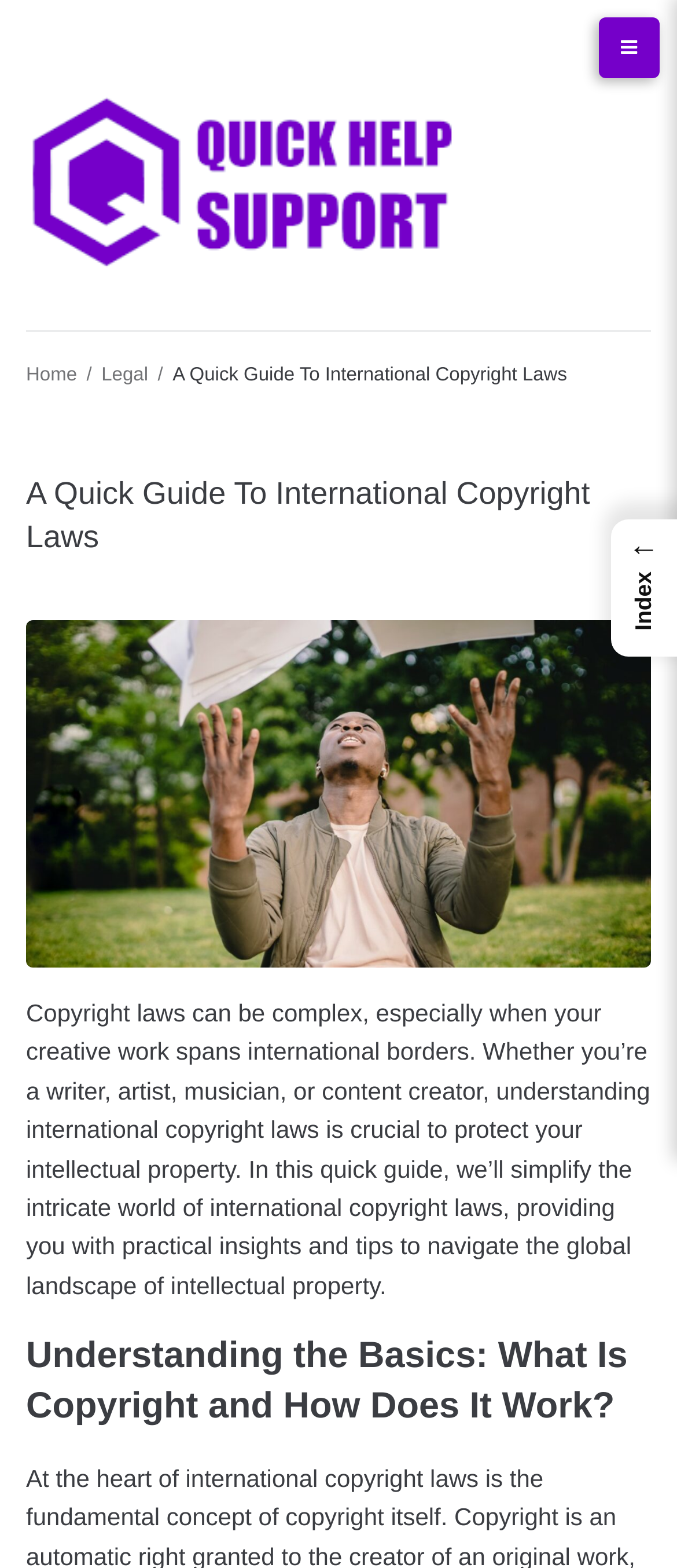Using the provided element description: "alt="KVSH"", identify the bounding box coordinates. The coordinates should be four floats between 0 and 1 in the order [left, top, right, bottom].

None